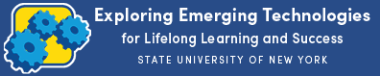Offer a thorough description of the image.

The image features a banner for the initiative titled "Exploring Emerging Technologies for Lifelong Learning and Success," associated with the State University of New York. The banner showcases vibrant blue and yellow colors, emphasizing innovation and education. Prominently displayed are stylized gears, symbolizing the technological aspect of the program, along with the program's title, which reflects its focus on advancing educational methodologies through emerging technologies. This image serves to highlight the commitment to providing learners with new tools and approaches for success in their educational journeys.